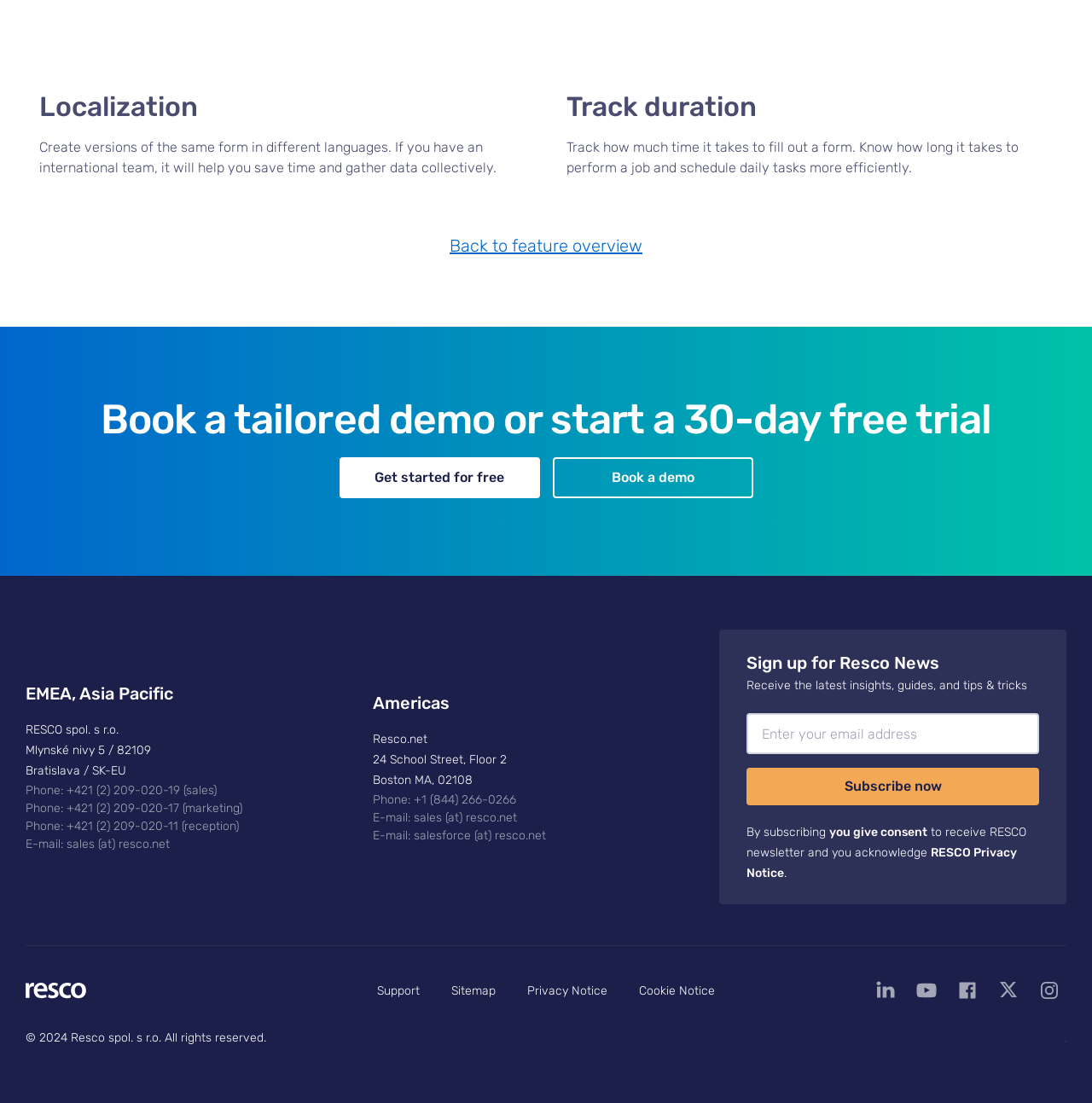Using the provided element description "Support", determine the bounding box coordinates of the UI element.

[0.345, 0.89, 0.384, 0.906]